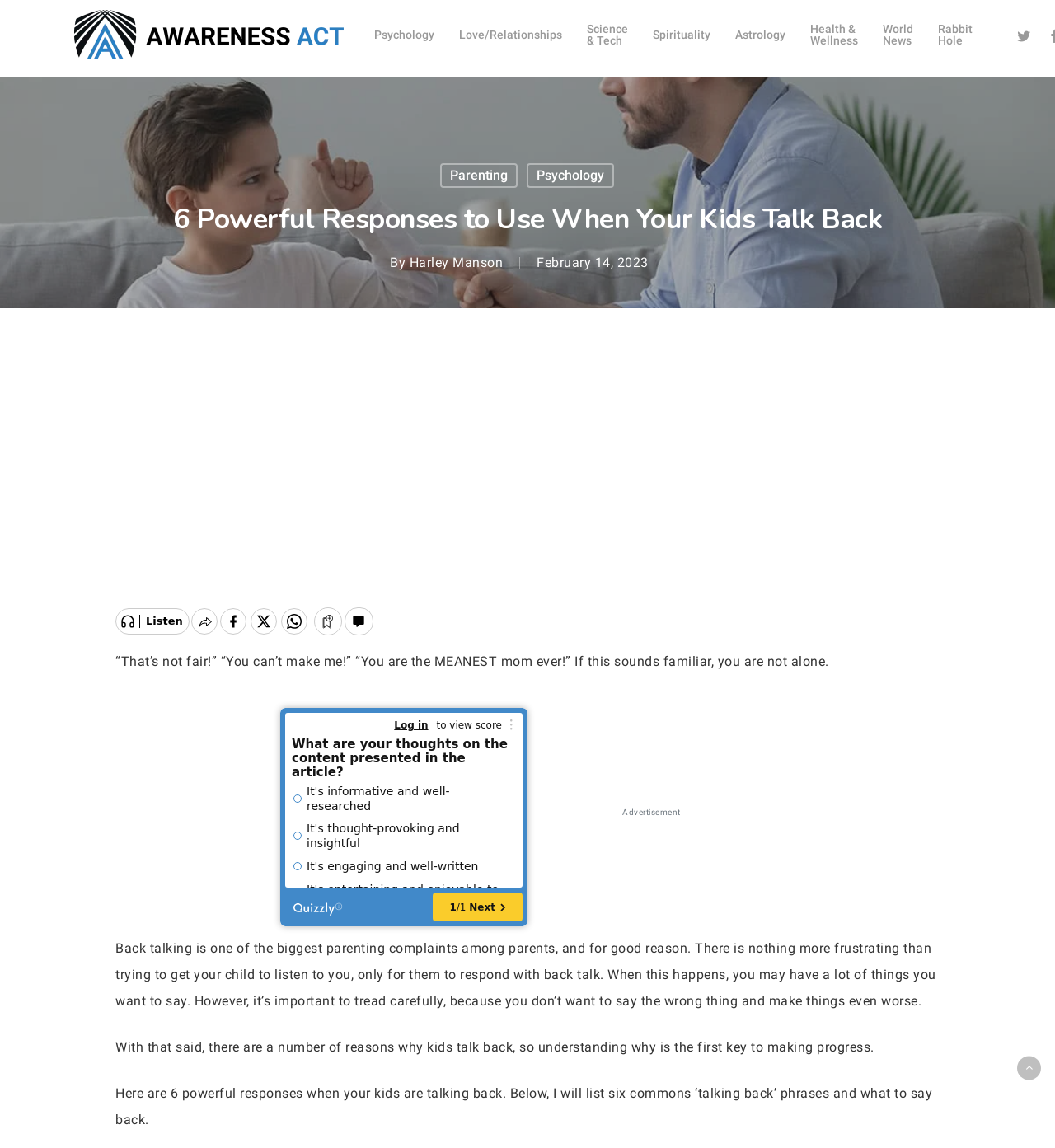Determine the bounding box coordinates of the area to click in order to meet this instruction: "Search for a topic".

[0.07, 0.133, 0.93, 0.187]